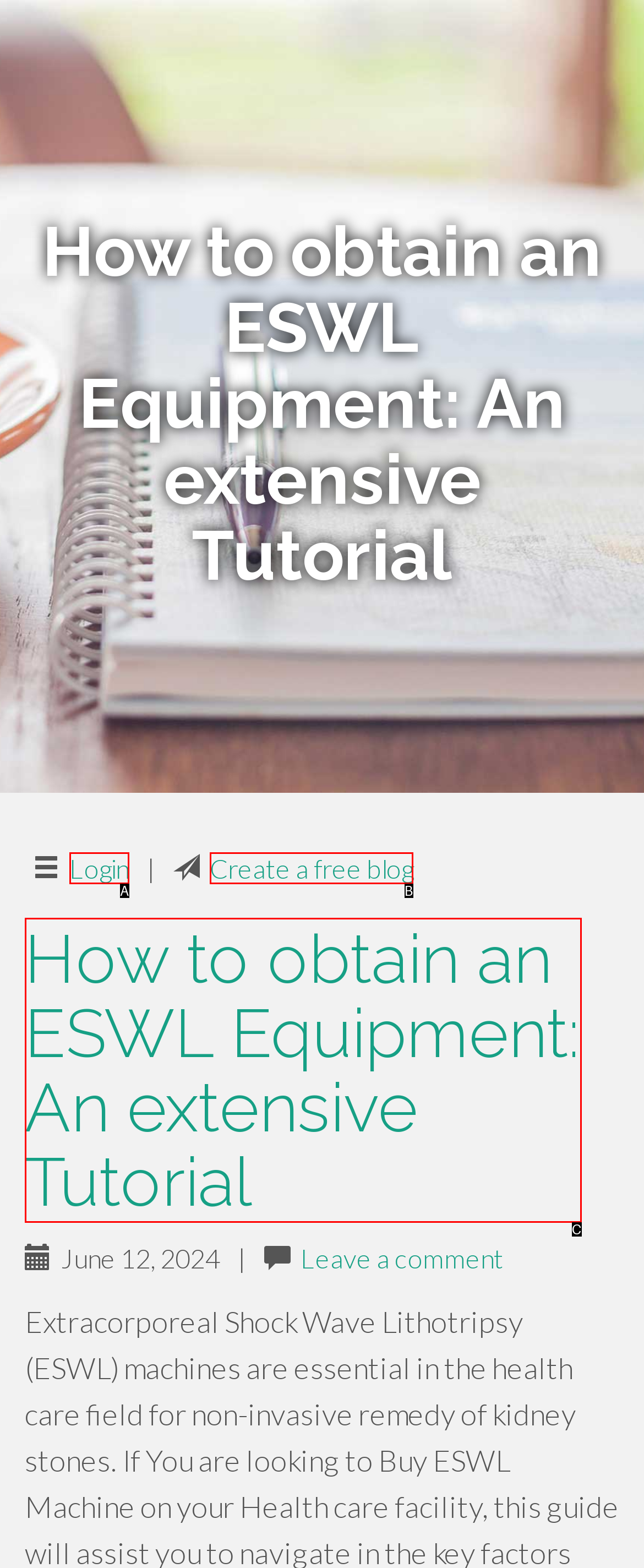From the description: Create a free blog, identify the option that best matches and reply with the letter of that option directly.

B